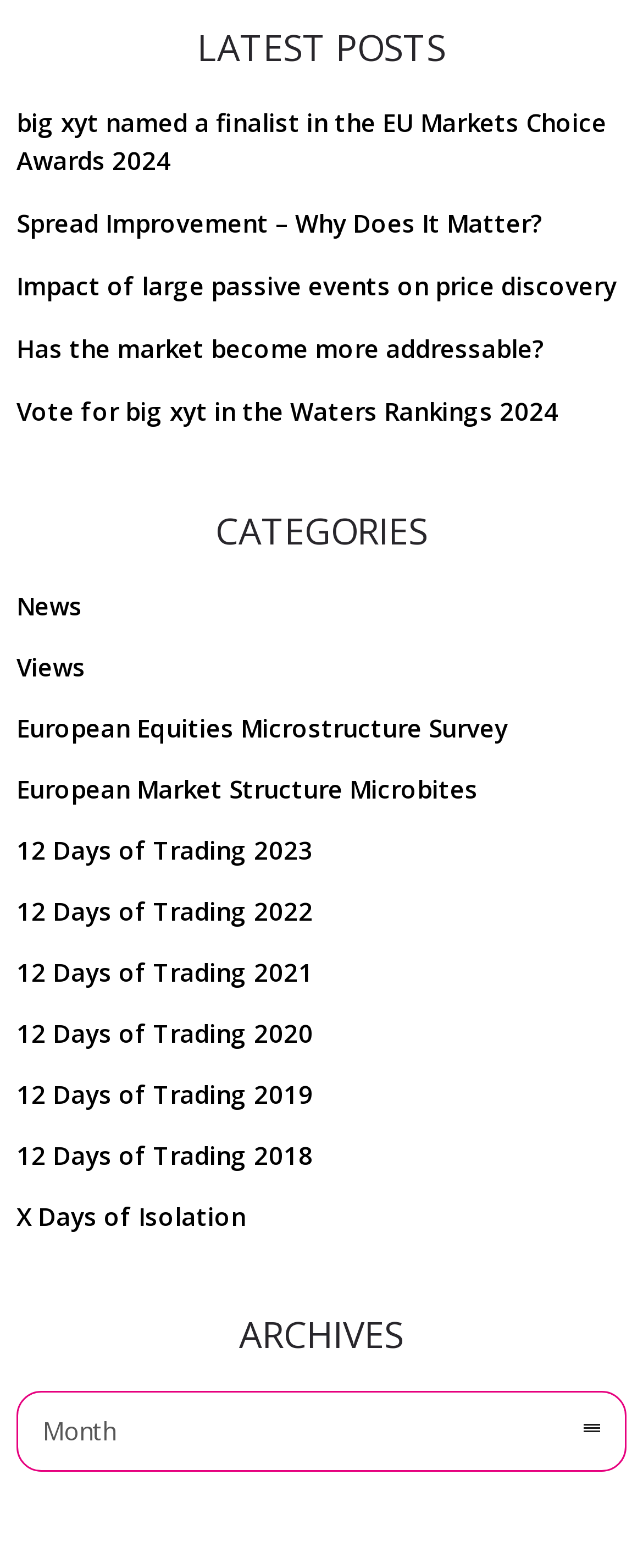Using the webpage screenshot, locate the HTML element that fits the following description and provide its bounding box: "Month".

[0.026, 0.886, 0.974, 0.938]